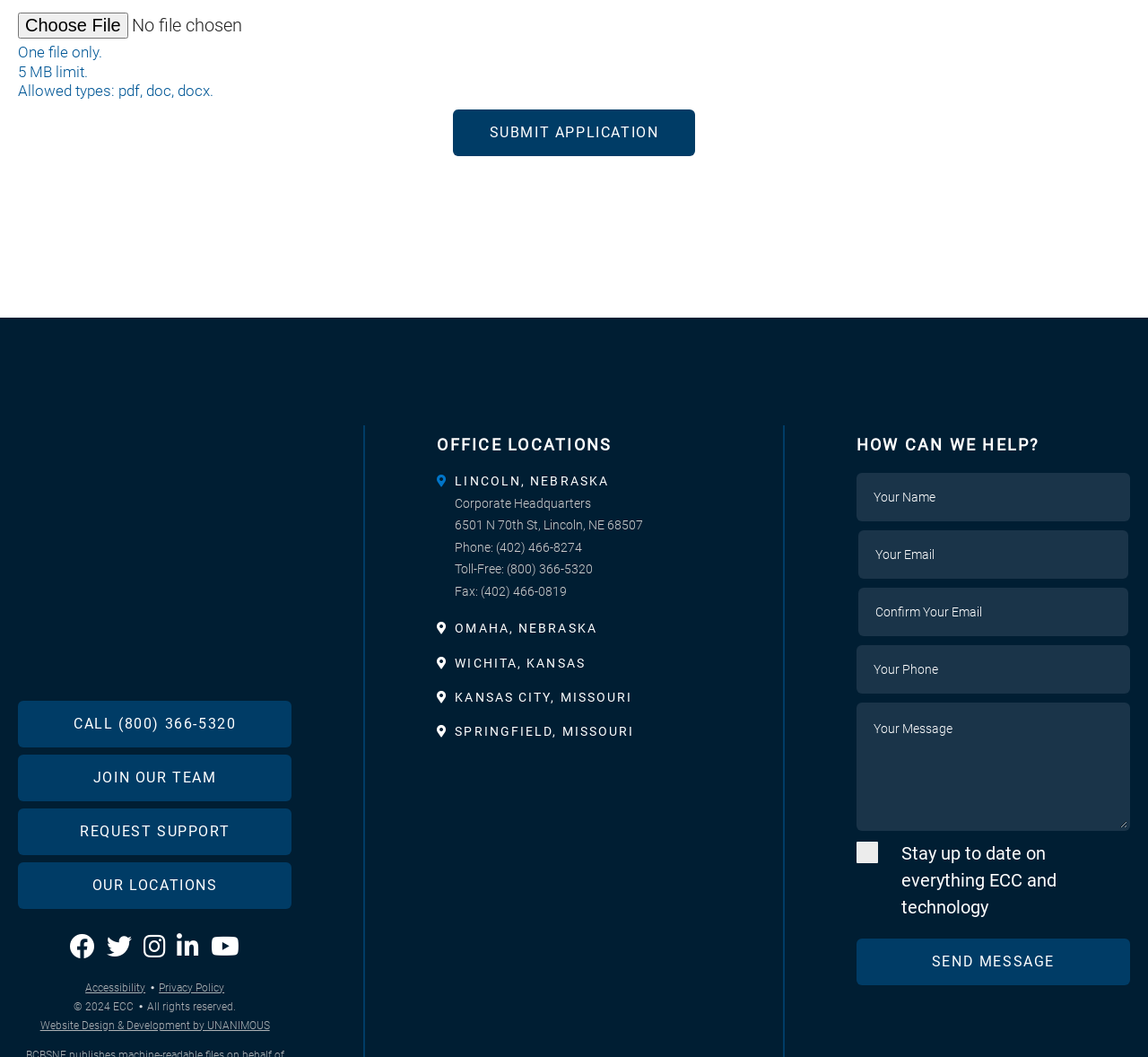Respond to the following question using a concise word or phrase: 
How many office locations are listed?

5